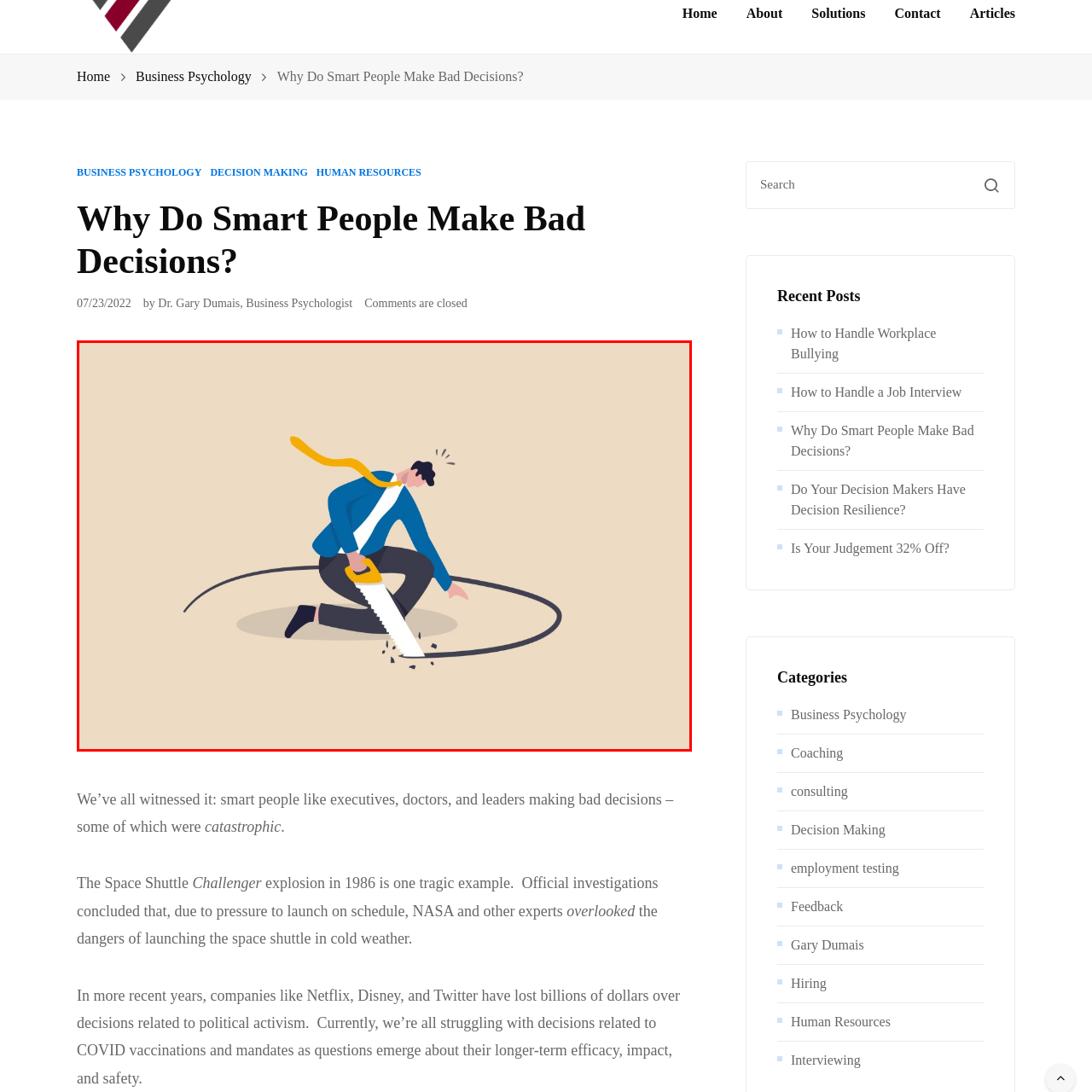What does the man's body language convey?
Look at the area highlighted by the red bounding box and answer the question in detail, drawing from the specifics shown in the image.

The man's body language conveys determination, which is evident from his focused posture and the way he is sawing through the circle, indicating his resolve to overcome obstacles.